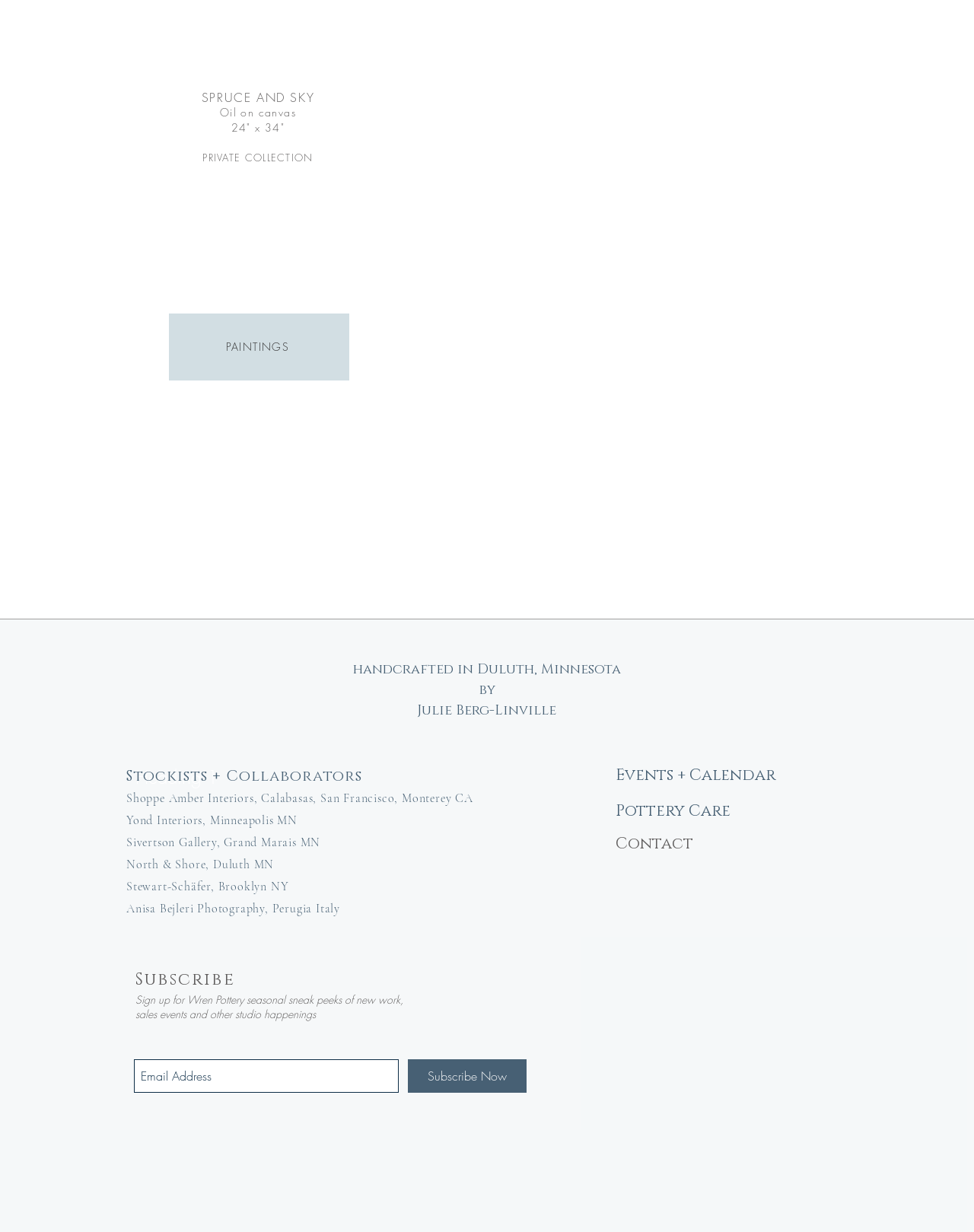Indicate the bounding box coordinates of the clickable region to achieve the following instruction: "View paintings."

[0.173, 0.254, 0.359, 0.309]